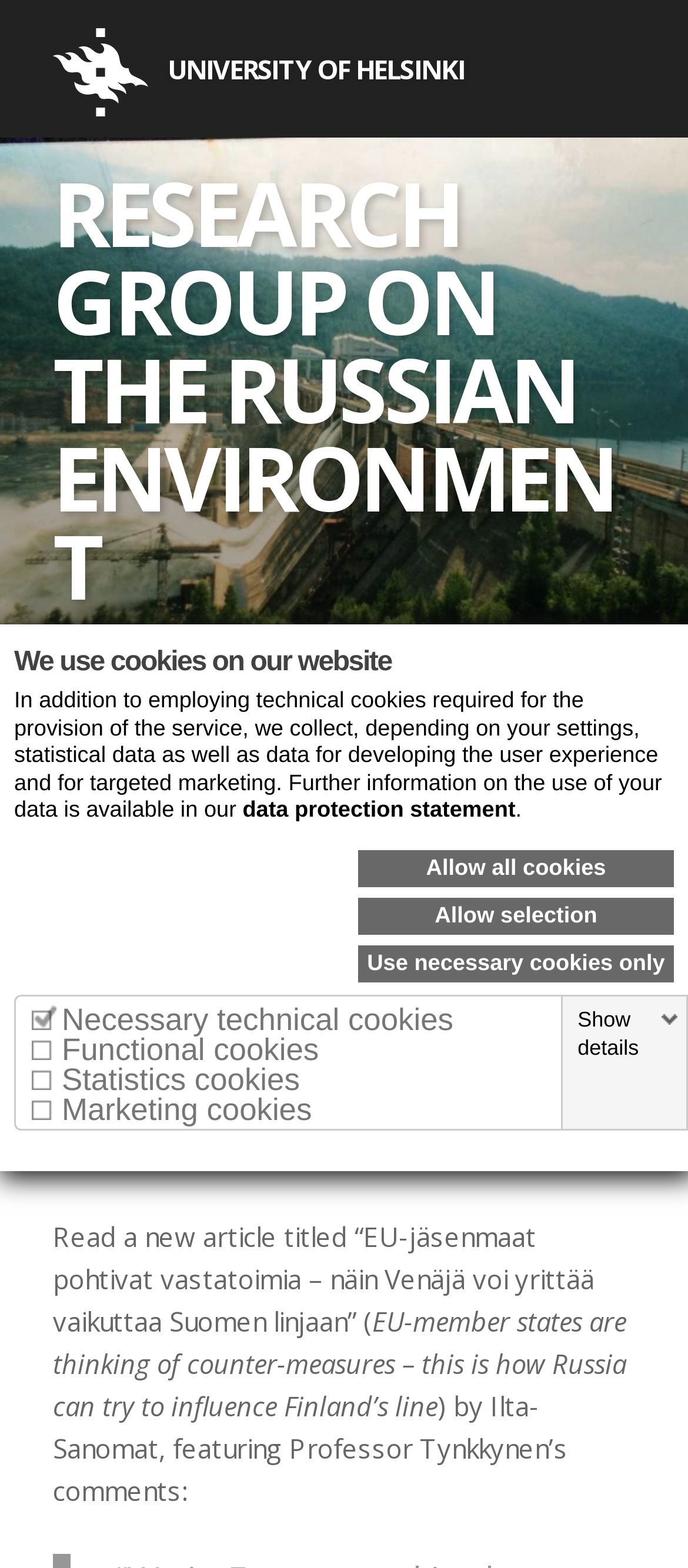Can you find the bounding box coordinates of the area I should click to execute the following instruction: "Open the Ilta-Sanomat article"?

[0.072, 0.621, 0.679, 0.745]